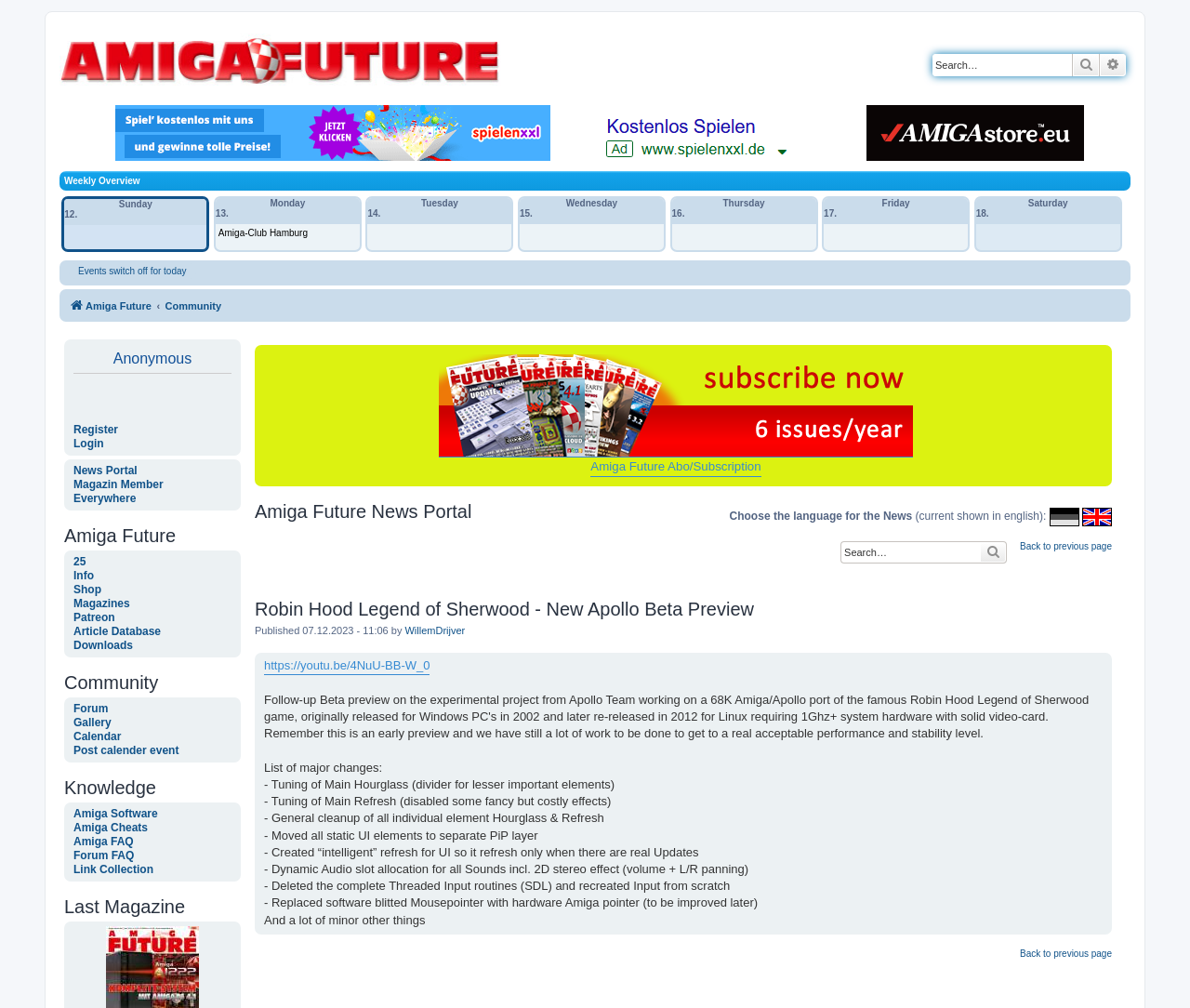Please respond to the question with a concise word or phrase:
What is the name of the magazine?

Amiga Future